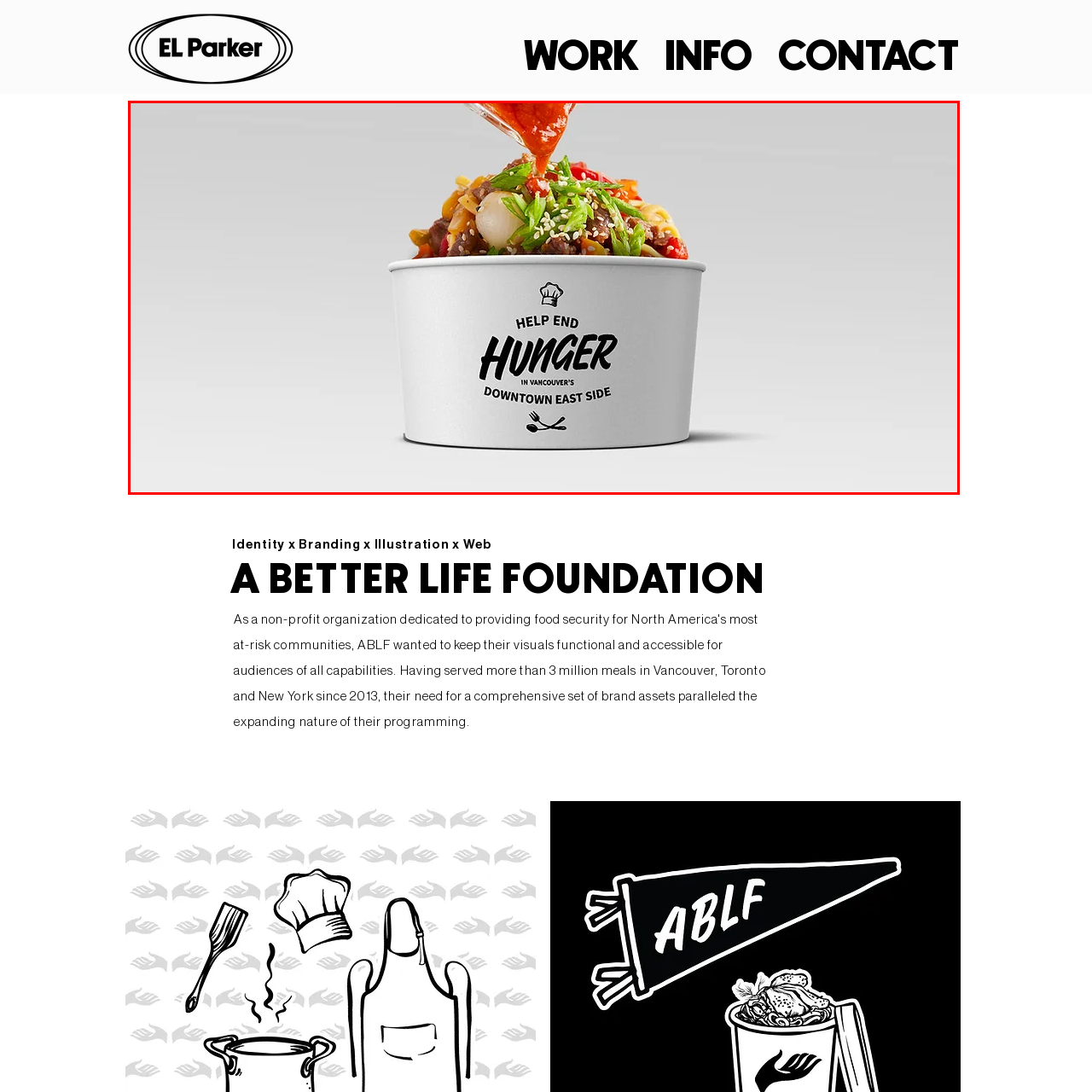Where is the initiative focused? Analyze the image within the red bounding box and give a one-word or short-phrase response.

Vancouver's Downtown East Side